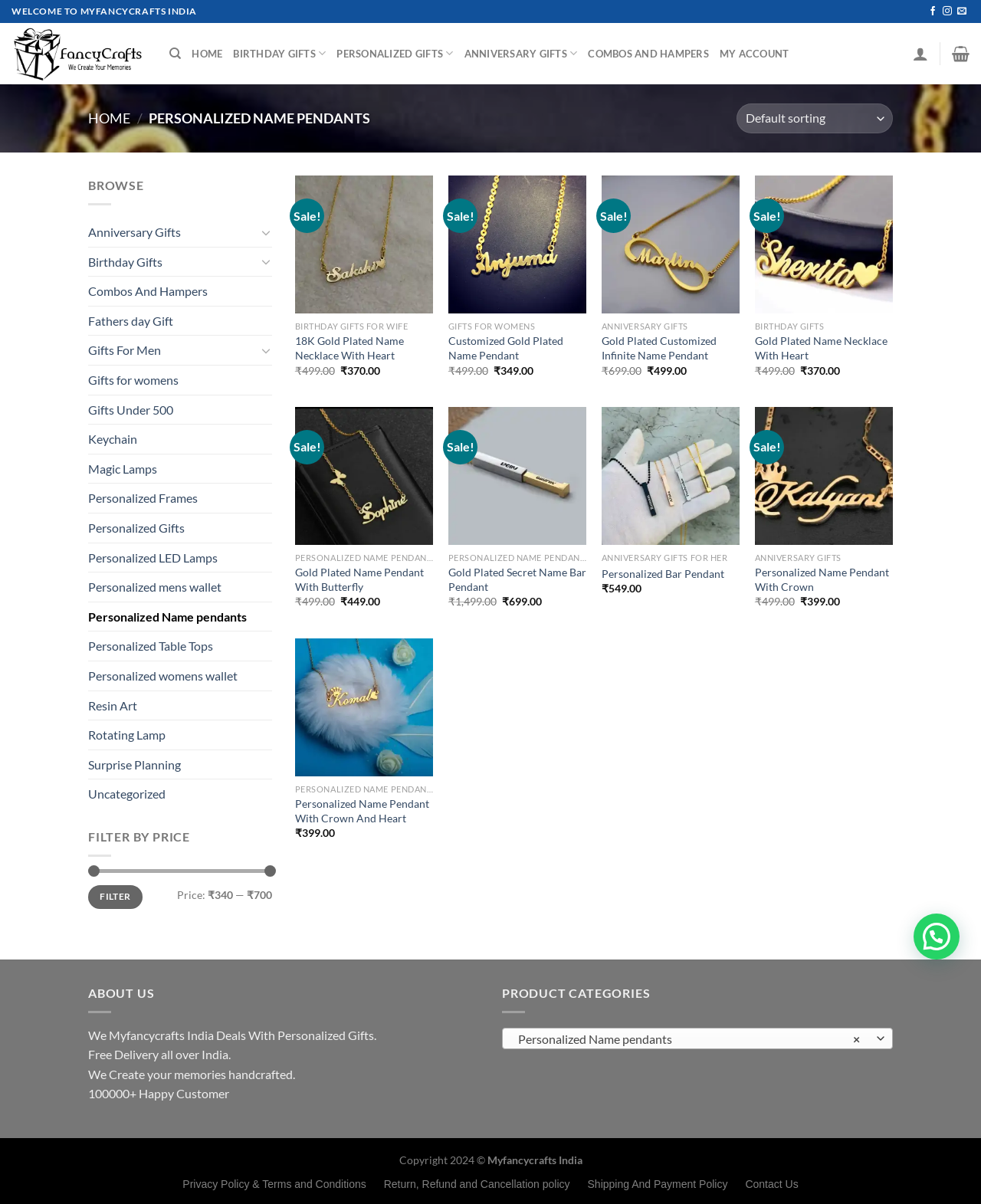What is the current price of the 18K Gold Plated Name Necklace With Heart?
Please give a detailed answer to the question using the information shown in the image.

I found the product information section on the webpage, which includes the original price and current price of the 18K Gold Plated Name Necklace With Heart. The current price is ₹370.00, which is a discounted price from the original price of ₹499.00.